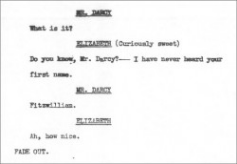Depict the image with a detailed narrative.

This image showcases a segment of the screenplay from the 1949 adaptation of "Pride and Prejudice," presented by the Philco Television Playhouse. The scene features an intimate exchange between Mr. Darcy and Elizabeth Bennet, highlighting a poignant moment in their developing relationship. 

Mr. Darcy inquires, "What is it?" to which Elizabeth responds with a touch of curiosity, revealing her desire for deeper connection: "Do you know, Mr. Darcy?— I have never heard your first name." Mr. Darcy then reveals, "Fitzwilliam," to which Elizabeth replies, "Ah, how nice." This dialogue encapsulates the brevity yet significance of their interaction, suggesting a shift towards intimacy.

The screenplay format features character names prominently followed by their dialogues, reflecting the narrative style typical of television scripts of the era. This excerpt serves as a reminder of how adaptations strive to capture the essence of Austen's characters, even when constraints limit the fidelity to the original text. The scene concludes with a directive to "FADE OUT," indicating the transition in storytelling typical in visual media.